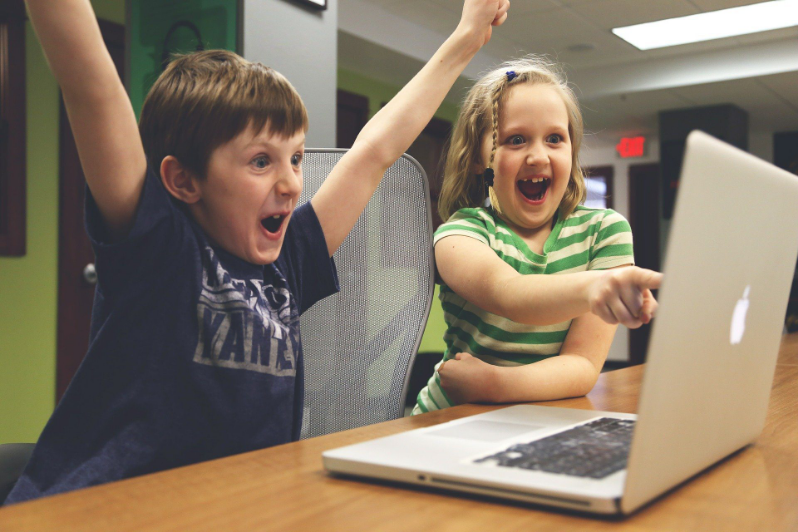Give a thorough explanation of the elements present in the image.

In this lively image, two children express pure joy and excitement as they engage with a laptop in a vibrant indoor setting. The boy, on the left, is exuberantly raising his arms, showcasing his enthusiasm, while the girl, to the right, points at the screen, her wide smile capturing the thrill of the moment. They appear to be deeply immersed in a game or an entertaining online activity, reflecting the positive energy often associated with video gaming. The background features hints of colorful walls and decor, enhancing the playful atmosphere surrounding them. This image beautifully encapsulates a shared experience of fun and wonder in the digital age, resonating with the theme of how video games can foster joy and connection among children.